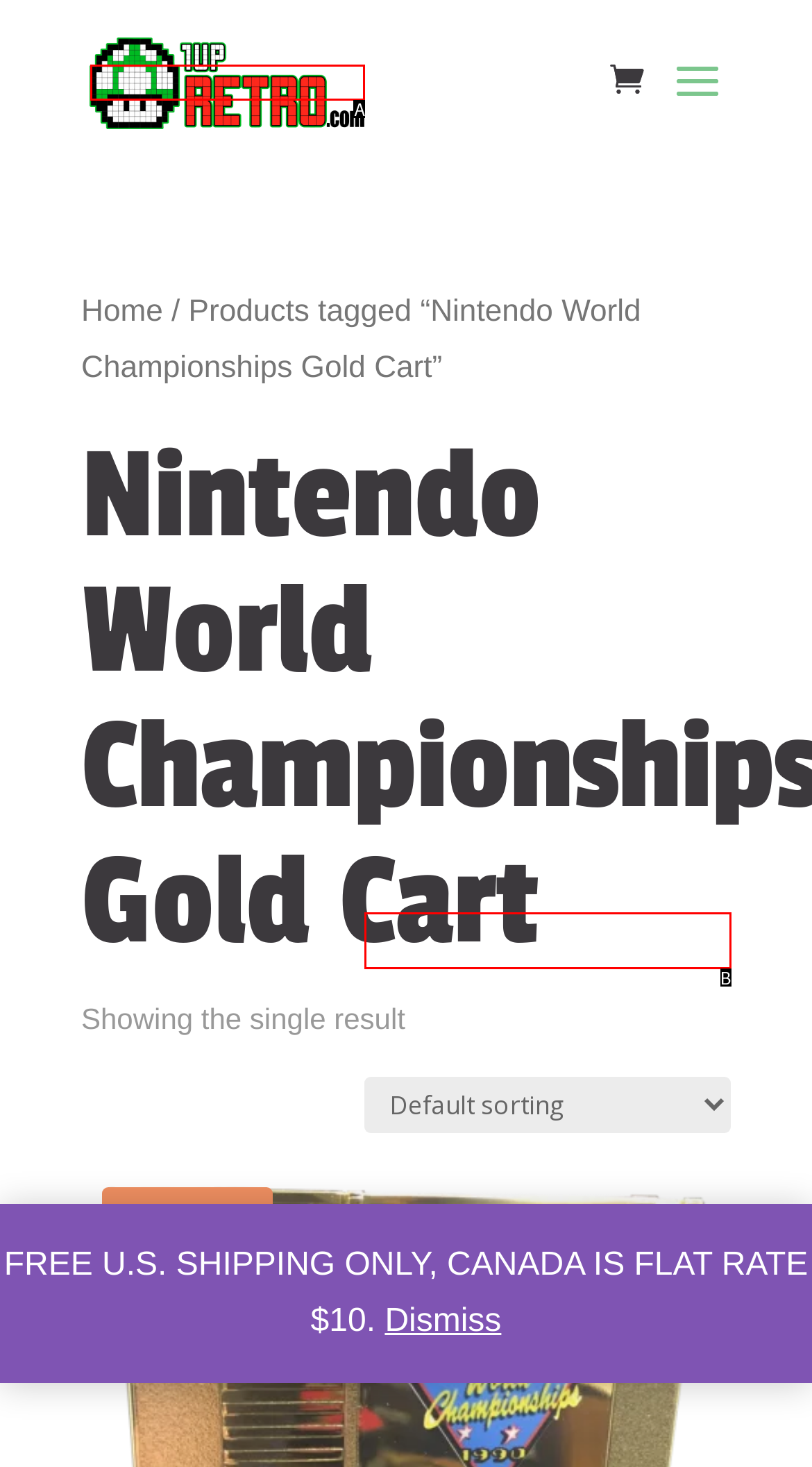Based on the given description: alt="1UP Retro", identify the correct option and provide the corresponding letter from the given choices directly.

A